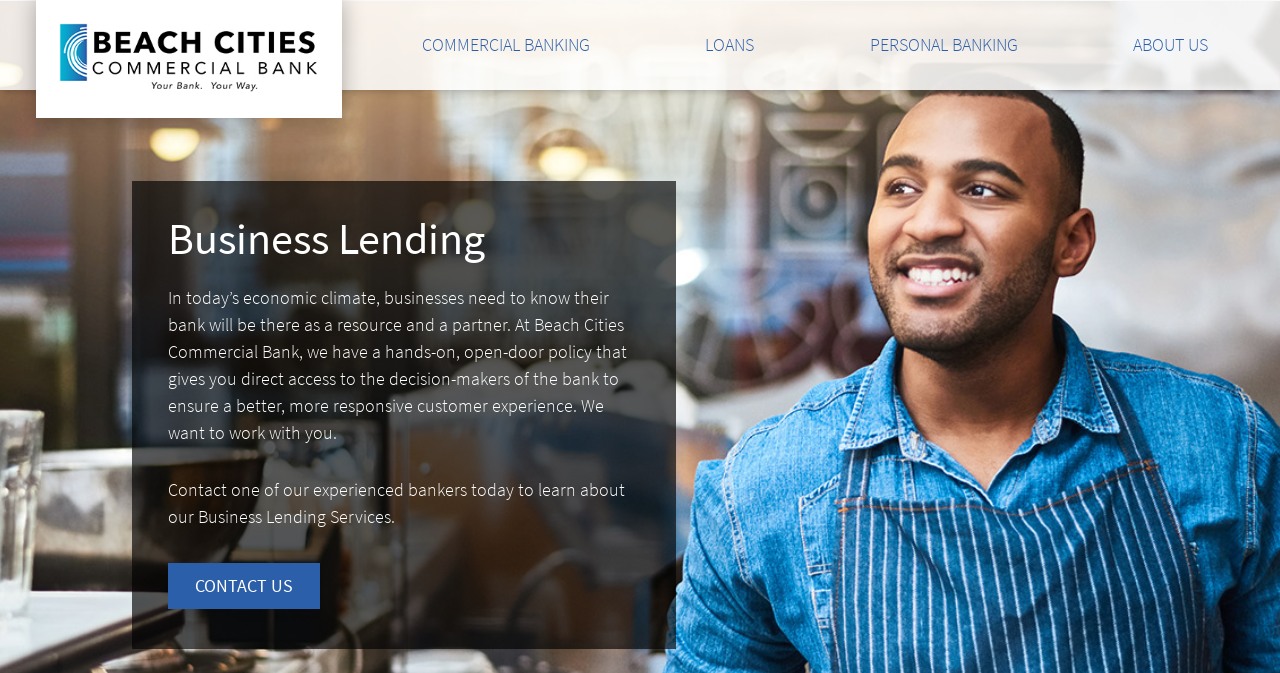Please specify the coordinates of the bounding box for the element that should be clicked to carry out this instruction: "Learn about Business Lending". The coordinates must be four float numbers between 0 and 1, formatted as [left, top, right, bottom].

[0.103, 0.269, 0.528, 0.964]